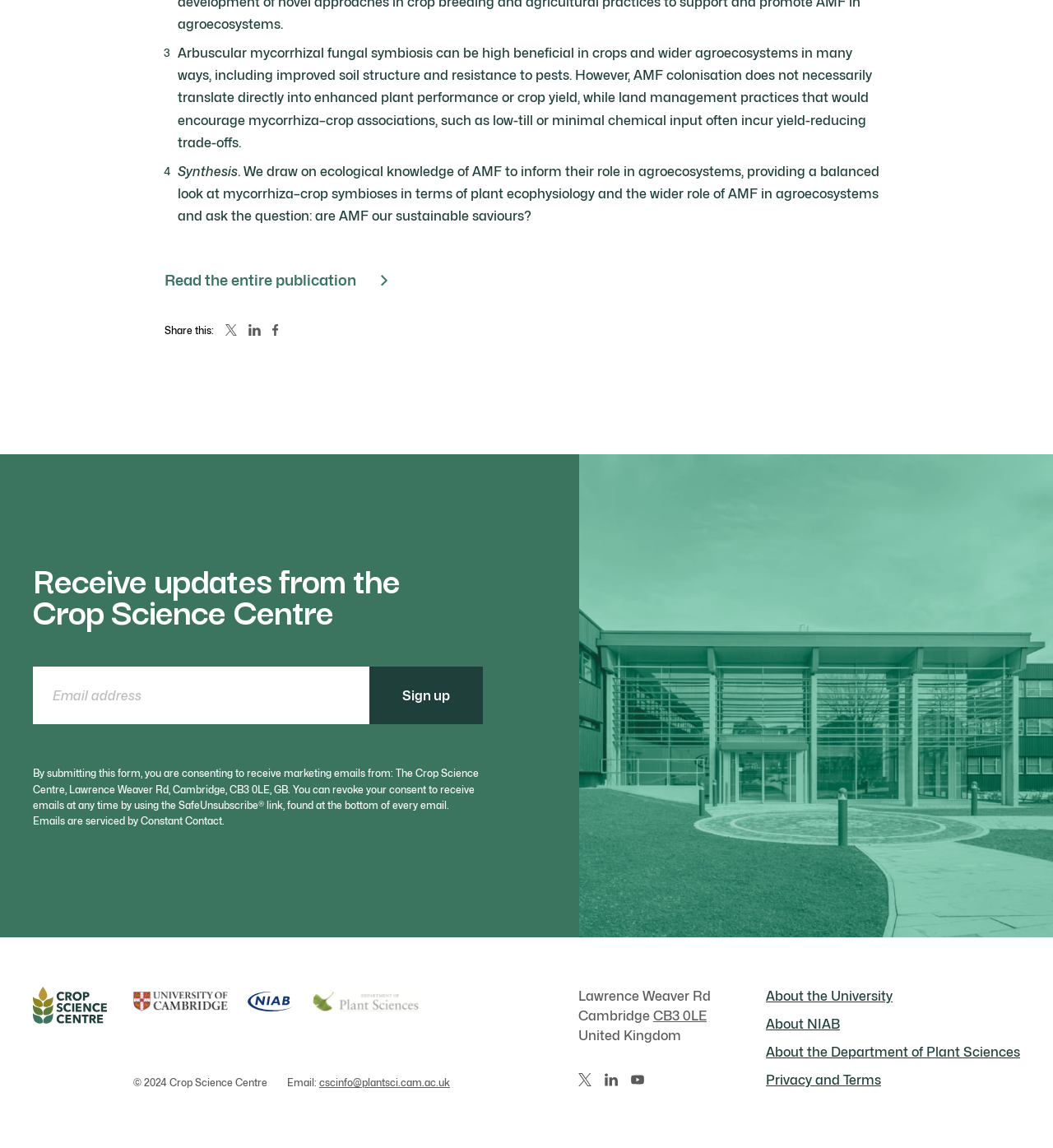Identify the bounding box coordinates for the UI element described as follows: alt="University of Cambridge". Use the format (top-left x, top-left y, bottom-right x, bottom-right y) and ensure all values are floating point numbers between 0 and 1.

[0.127, 0.864, 0.216, 0.881]